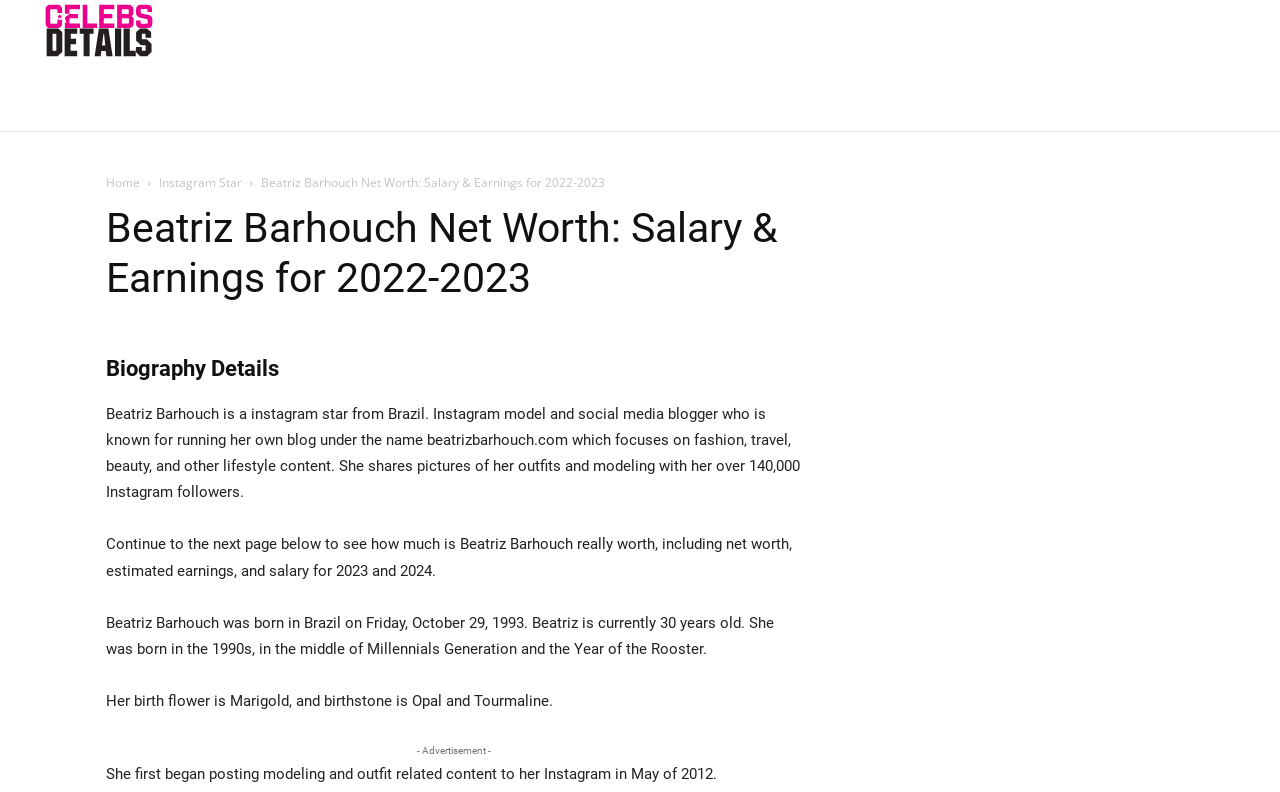How old is Beatriz Barhouch?
Answer the question based on the image using a single word or a brief phrase.

30 years old